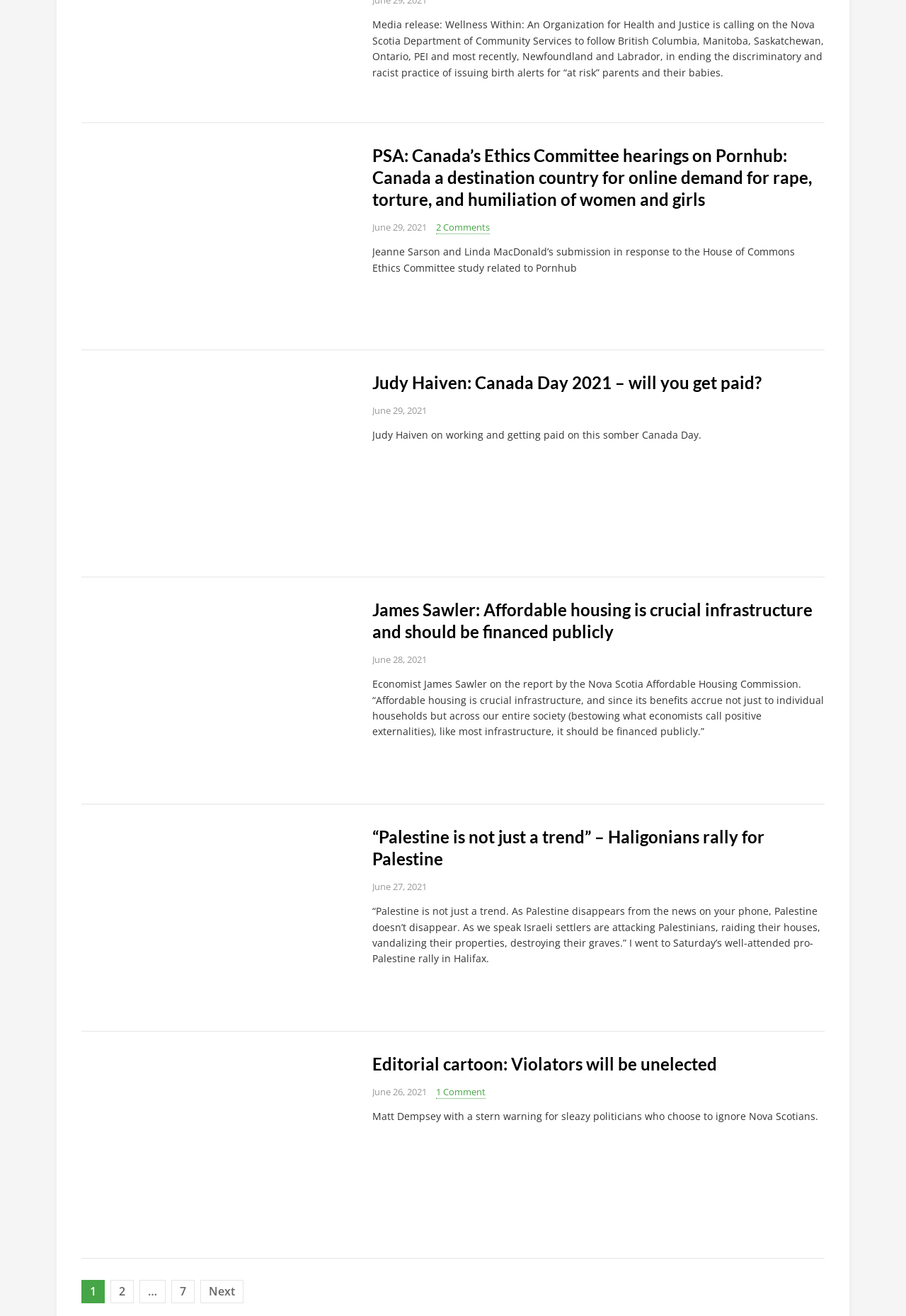Please identify the bounding box coordinates of the element's region that needs to be clicked to fulfill the following instruction: "Click on '1.1 Conclusion'". The bounding box coordinates should consist of four float numbers between 0 and 1, i.e., [left, top, right, bottom].

None